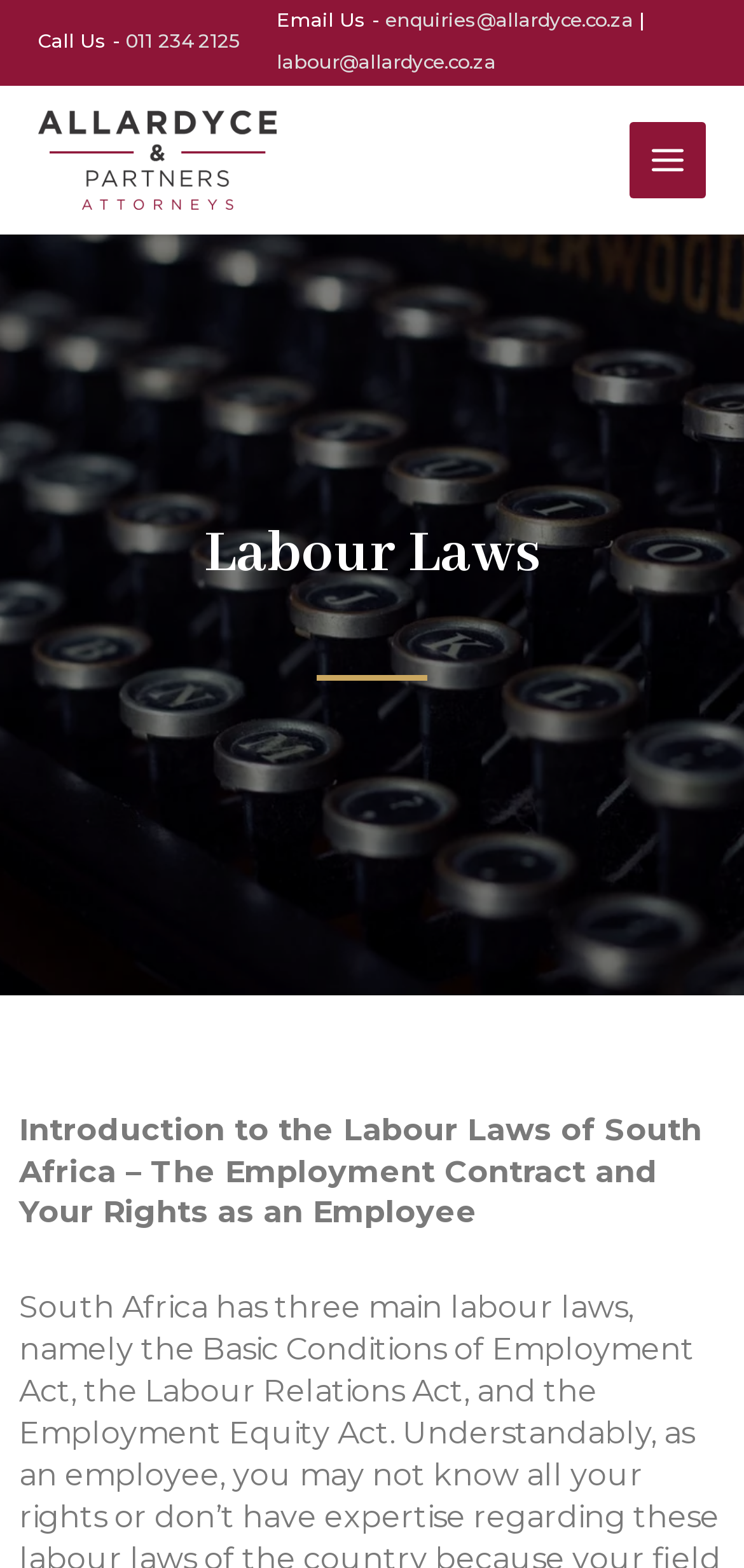What is the subtitle of the webpage?
By examining the image, provide a one-word or phrase answer.

Introduction to the Labour Laws of South Africa – The Employment Contract and Your Rights as an Employee